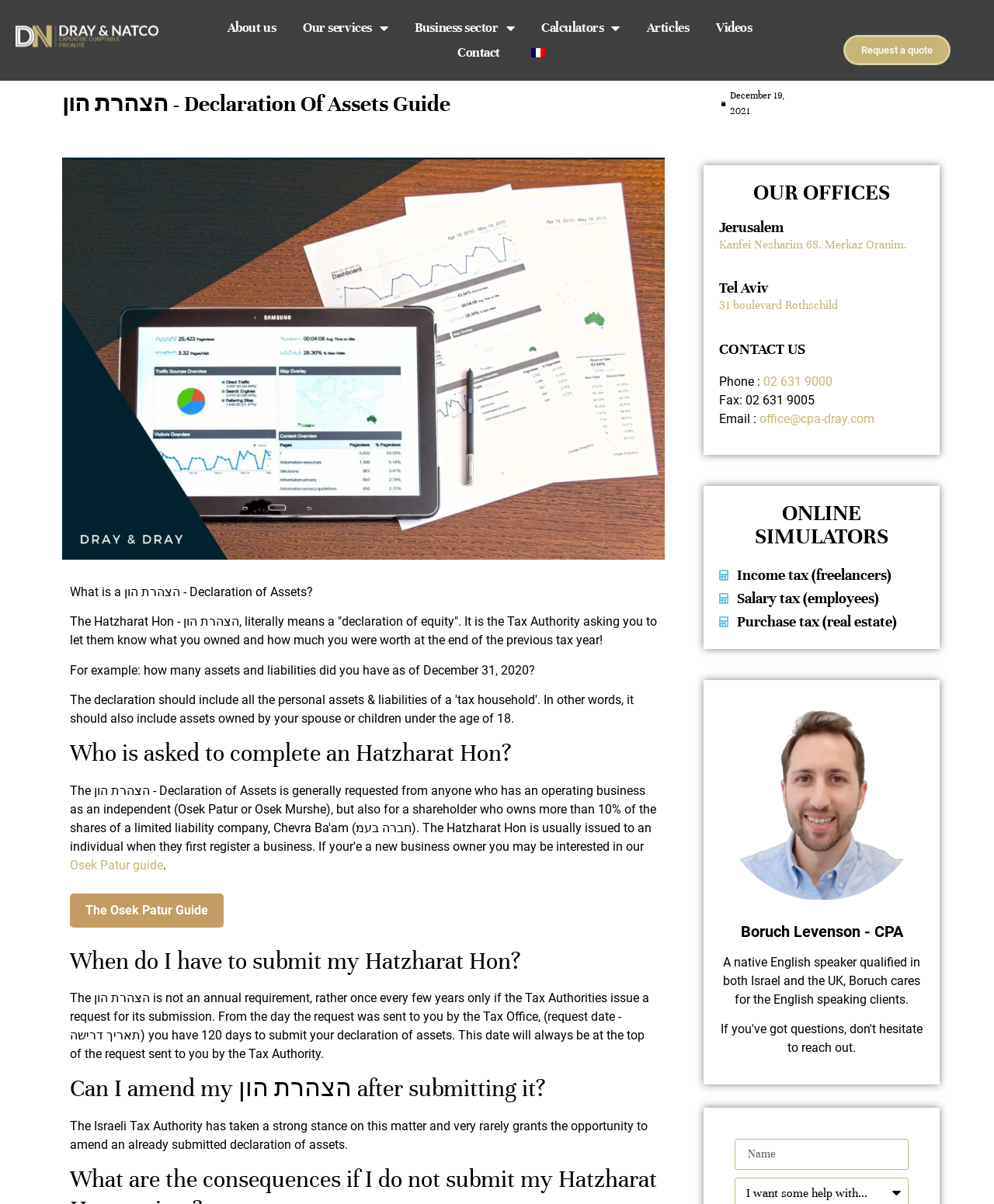What is the literal meaning of Hatzharat Hon?
Kindly answer the question with as much detail as you can.

According to the webpage, Hatzharat Hon literally means a 'declaration of equity'. This is mentioned in the section 'What is a הצהרת הון - Declaration of Assets?' which explains the concept of Hatzharat Hon.